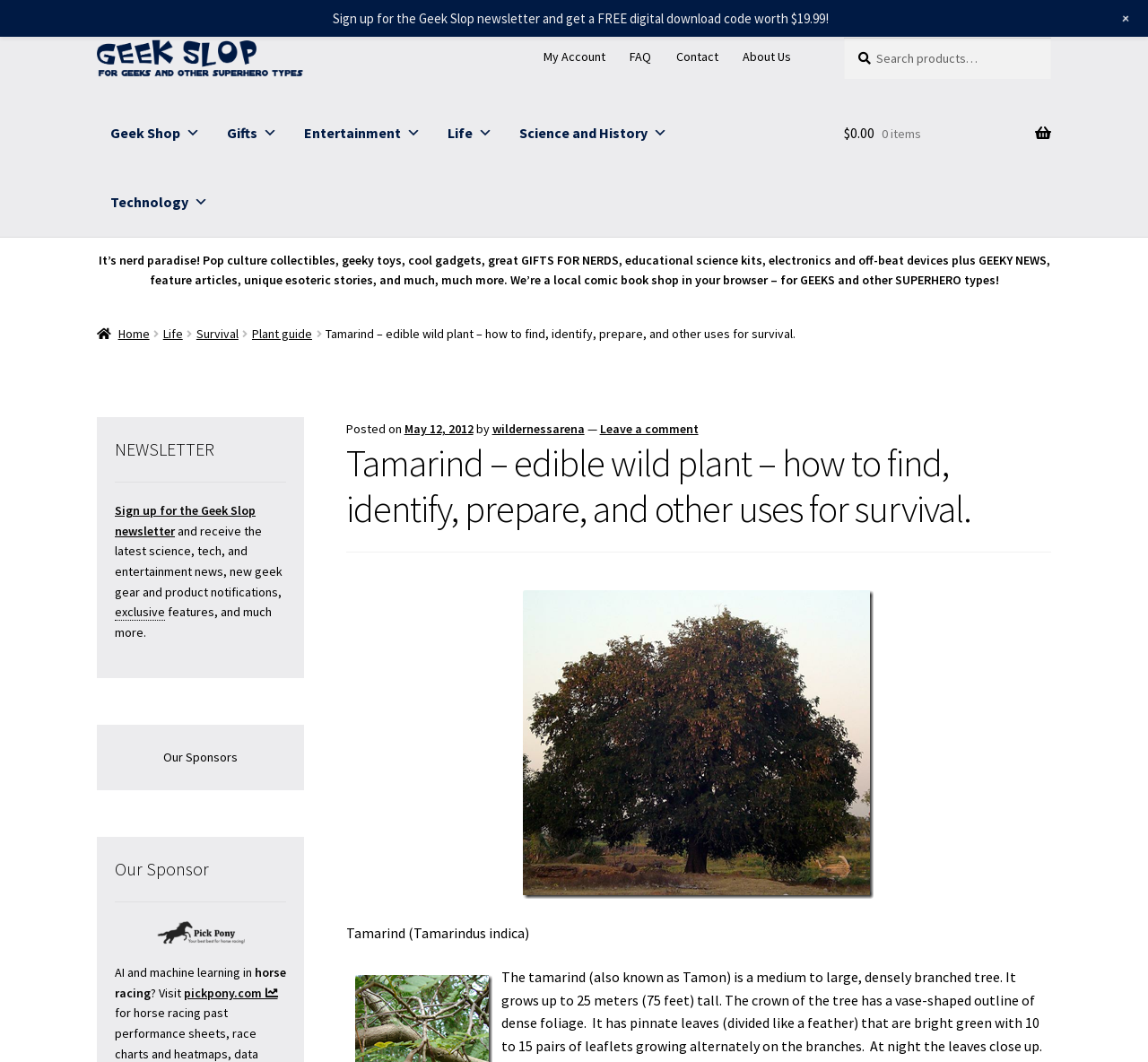What is the topic of the newsletter?
Using the details from the image, give an elaborate explanation to answer the question.

The answer can be found in the section that promotes the newsletter, which states 'Sign up for the Geek Slop newsletter and receive the latest science, tech, and entertainment news, new geek gear and product notifications, exclusive features, and much more.'